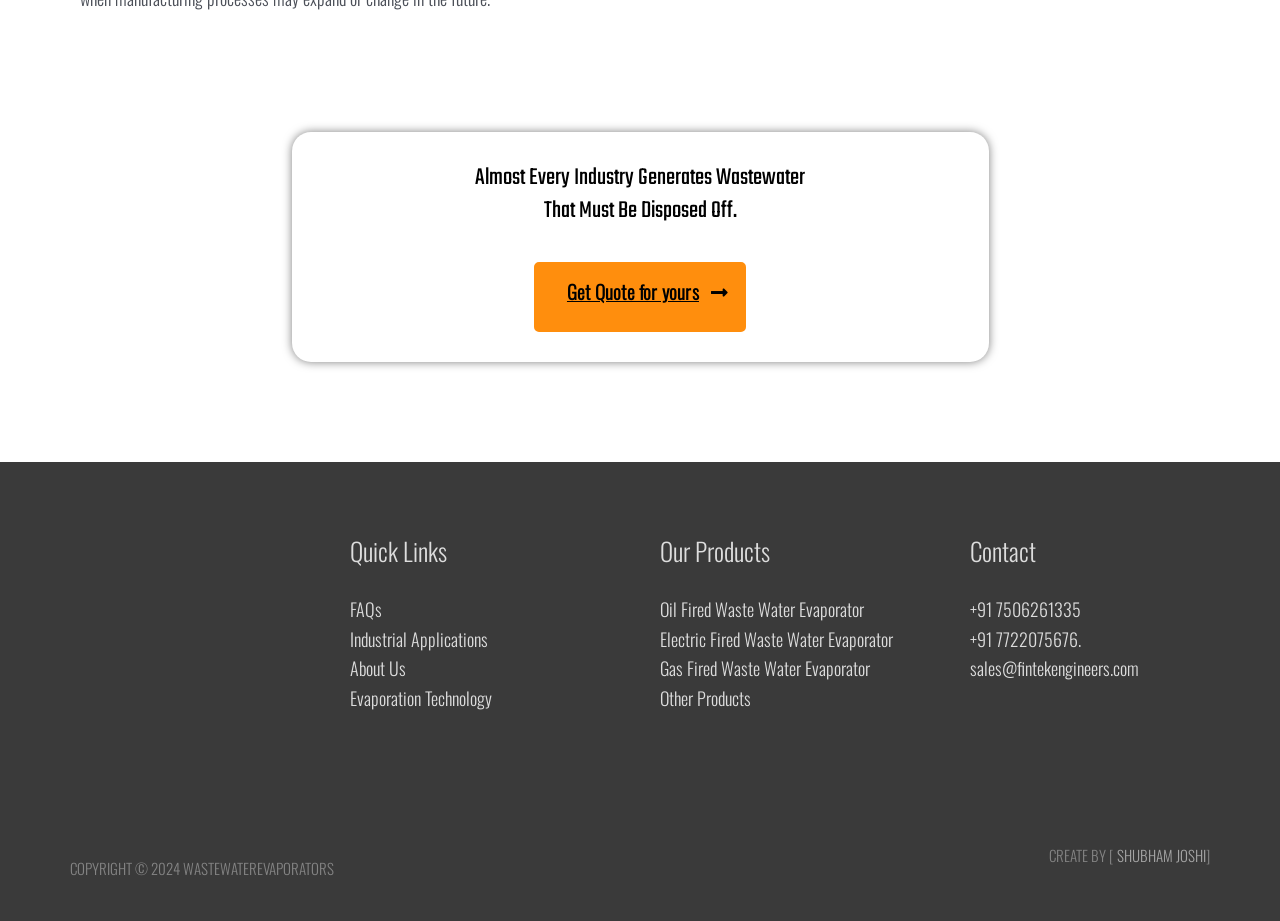Provide the bounding box coordinates of the HTML element this sentence describes: "Shubham Joshi".

[0.873, 0.917, 0.942, 0.941]